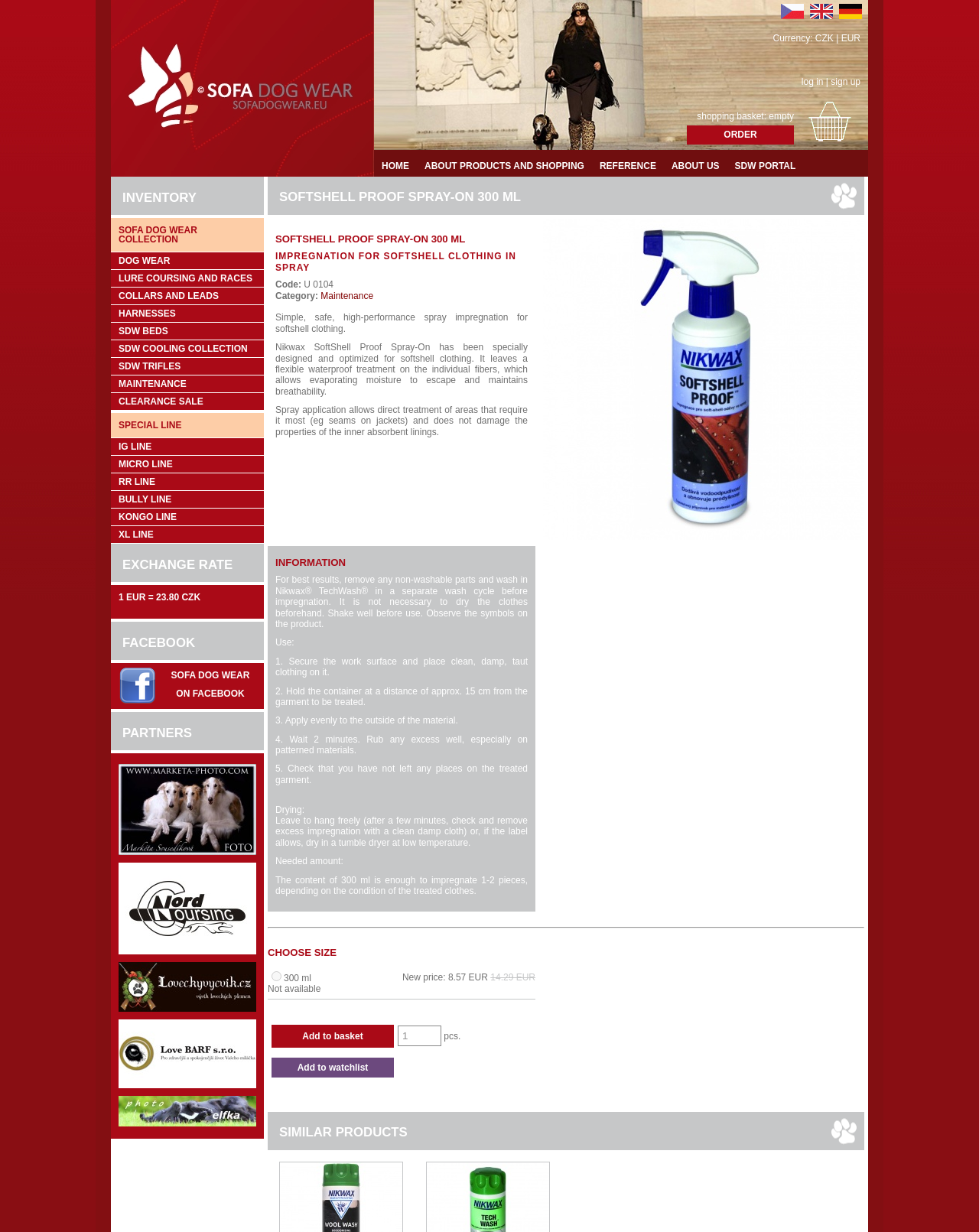Given the description of the UI element: "SOFA Dog Wearon Facebook", predict the bounding box coordinates in the form of [left, top, right, bottom], with each value being a float between 0 and 1.

[0.175, 0.544, 0.255, 0.567]